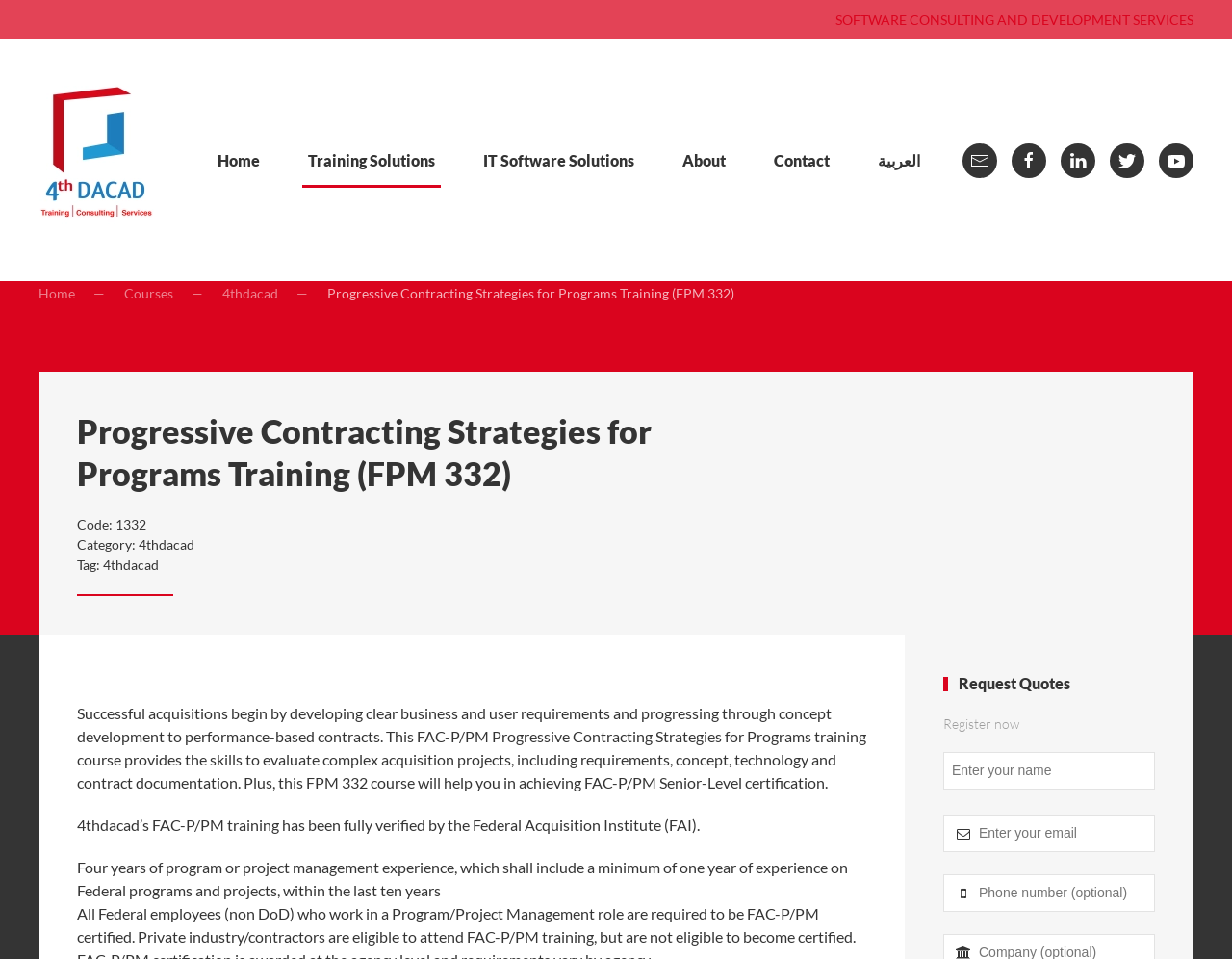Provide the bounding box coordinates of the HTML element described by the text: "SOFTWARE CONSULTING AND DEVELOPMENT SERVICES". The coordinates should be in the format [left, top, right, bottom] with values between 0 and 1.

[0.678, 0.012, 0.969, 0.029]